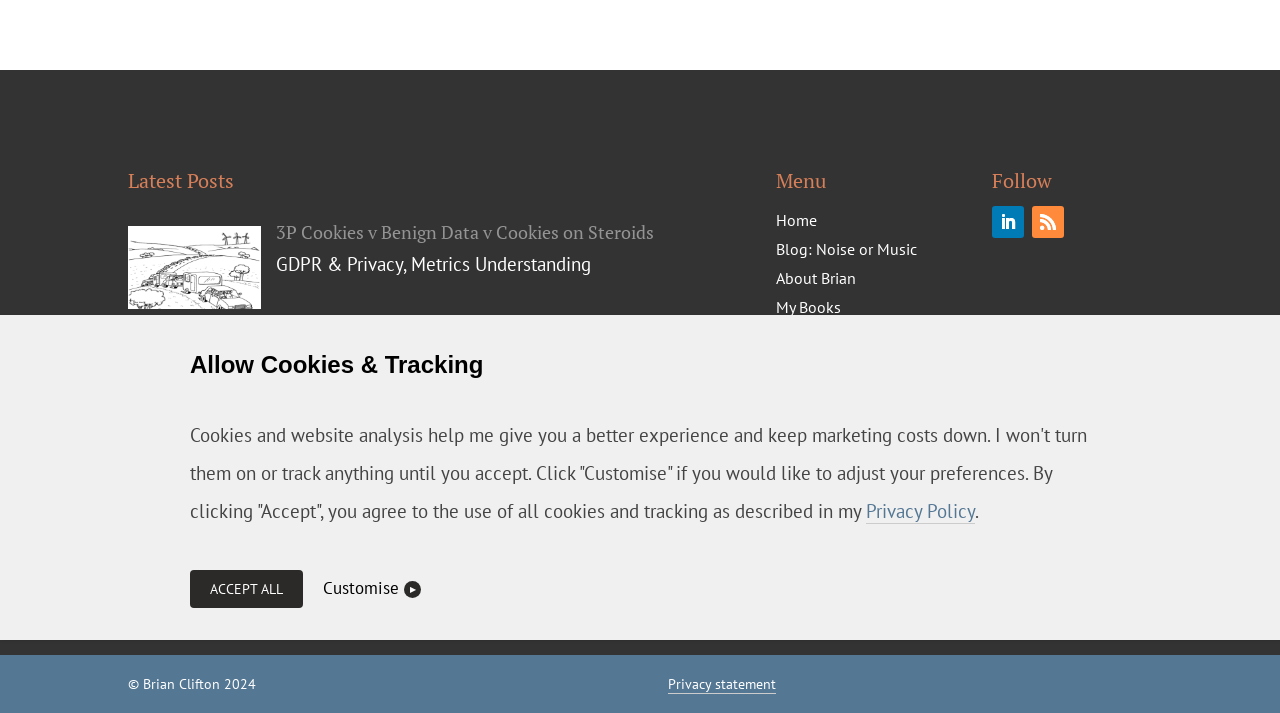Identify the bounding box for the UI element that is described as follows: "translate to english".

None